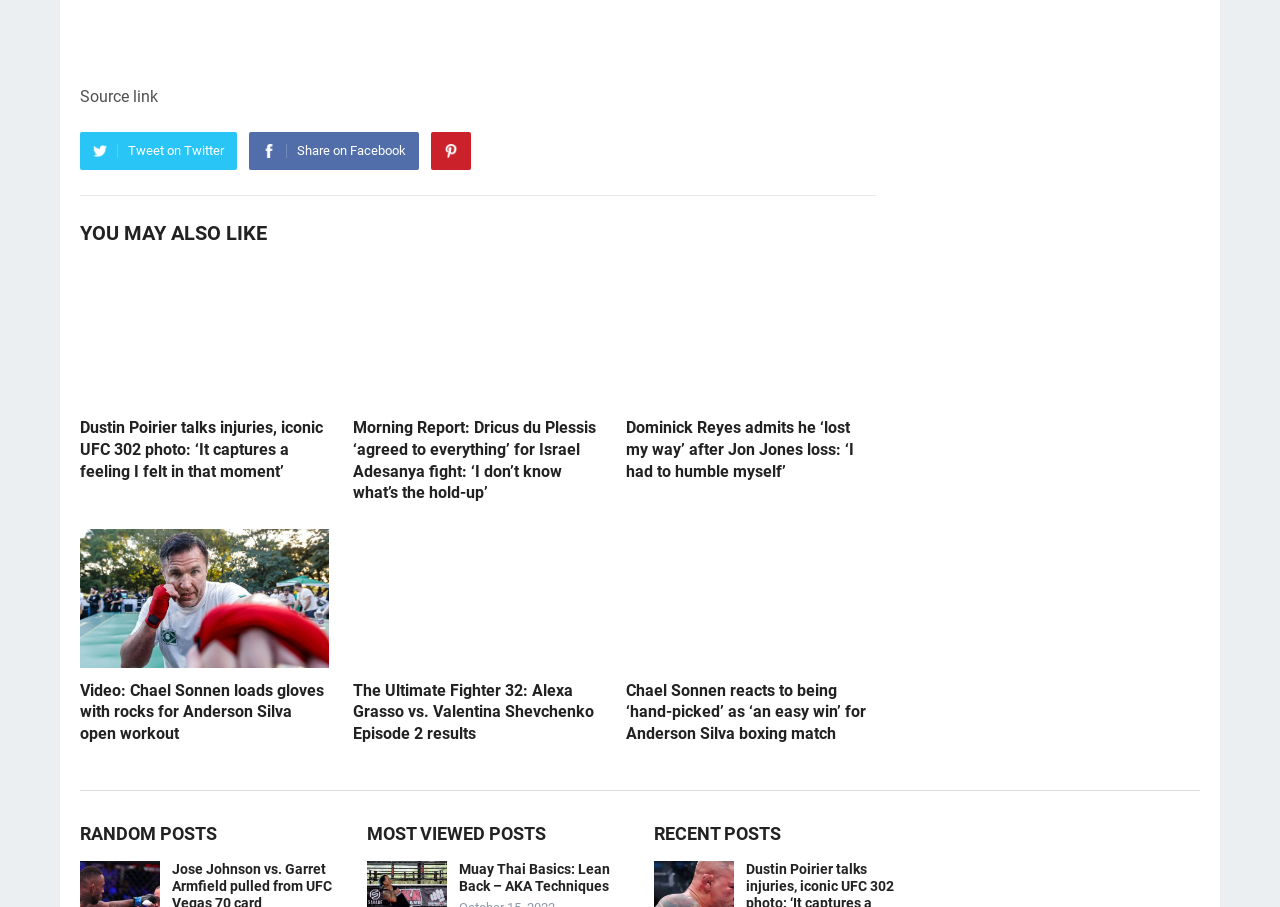Show the bounding box coordinates for the HTML element described as: "Tweet on Twitter".

[0.062, 0.145, 0.185, 0.187]